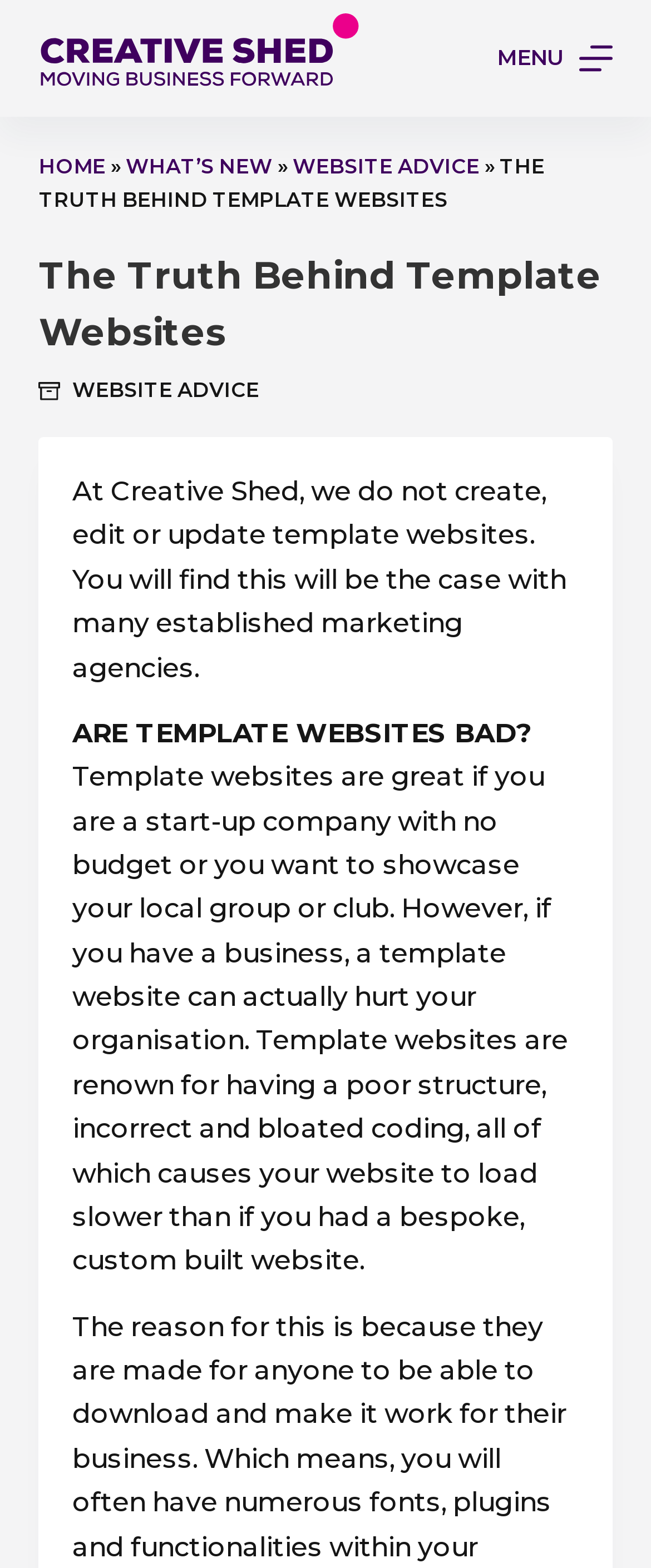Summarize the webpage in an elaborate manner.

The webpage is about Creative Shed Agency, a marketing agency that does not create, edit, or update template websites. At the top left corner, there is a link to skip to the content. Next to it, there is a link to the Creative Shed Agency's homepage, accompanied by an image with the same name. On the top right corner, there is a menu button with the text "MENU".

Below the top navigation bar, there is a header section with a navigation menu labeled as "breadcrumbs". This menu has links to "HOME", "WHAT'S NEW", "WEBSITE ADVICE", and the current page, "THE TRUTH BEHIND TEMPLATE WEBSITES". 

Under the navigation menu, there is a heading that reads "The Truth Behind Template Websites". To the right of the heading, there is a small image. Below the image, there is a link to "WEBSITE ADVICE" and a paragraph of text that explains the agency's stance on template websites. 

Further down, there are two more sections of text. The first section asks "ARE TEMPLATE WEBSITES BAD?" and the second section provides a detailed answer, explaining the limitations and drawbacks of template websites for businesses.